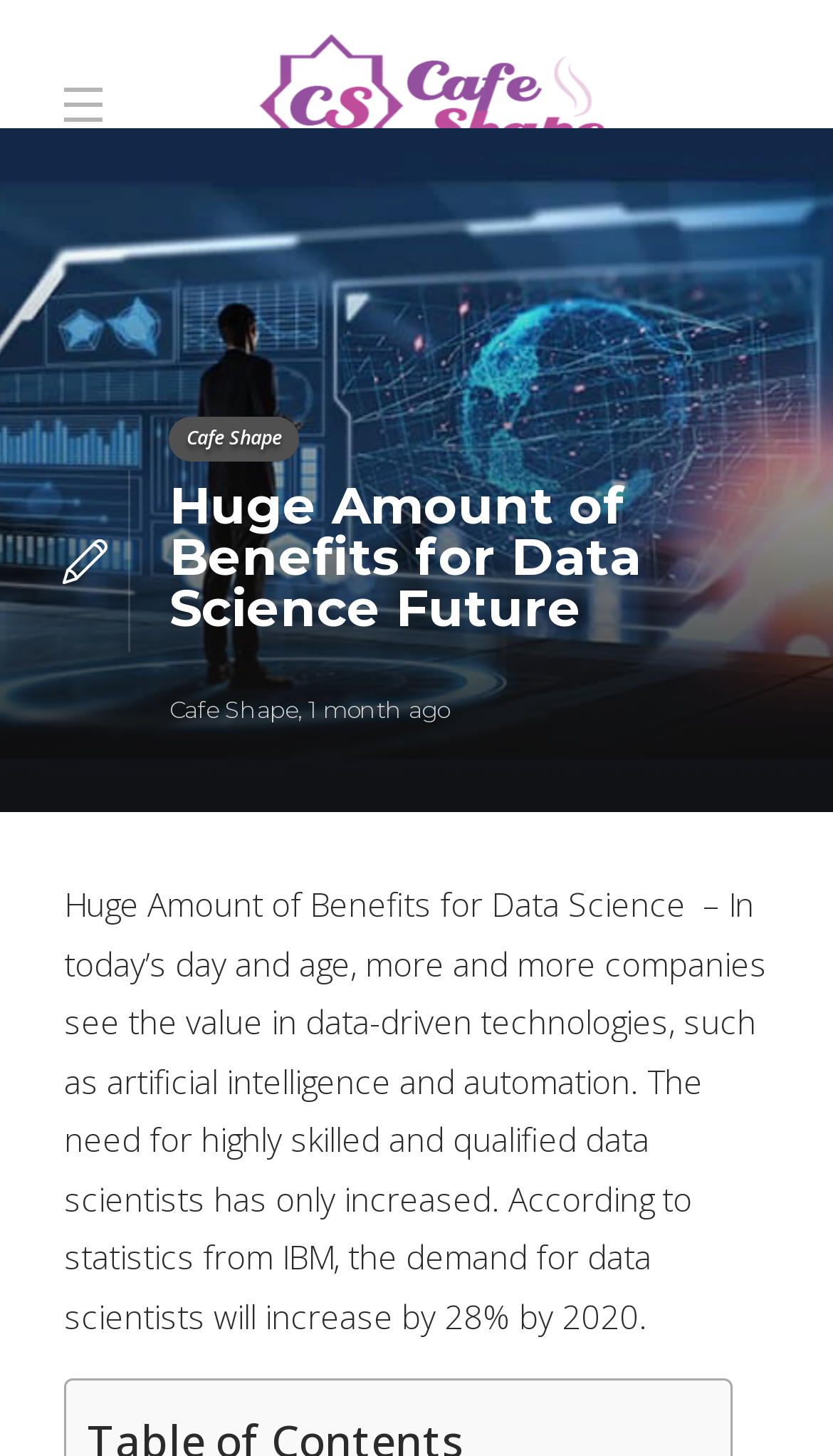Find the bounding box of the UI element described as: "1 month ago". The bounding box coordinates should be given as four float values between 0 and 1, i.e., [left, top, right, bottom].

[0.37, 0.477, 0.539, 0.498]